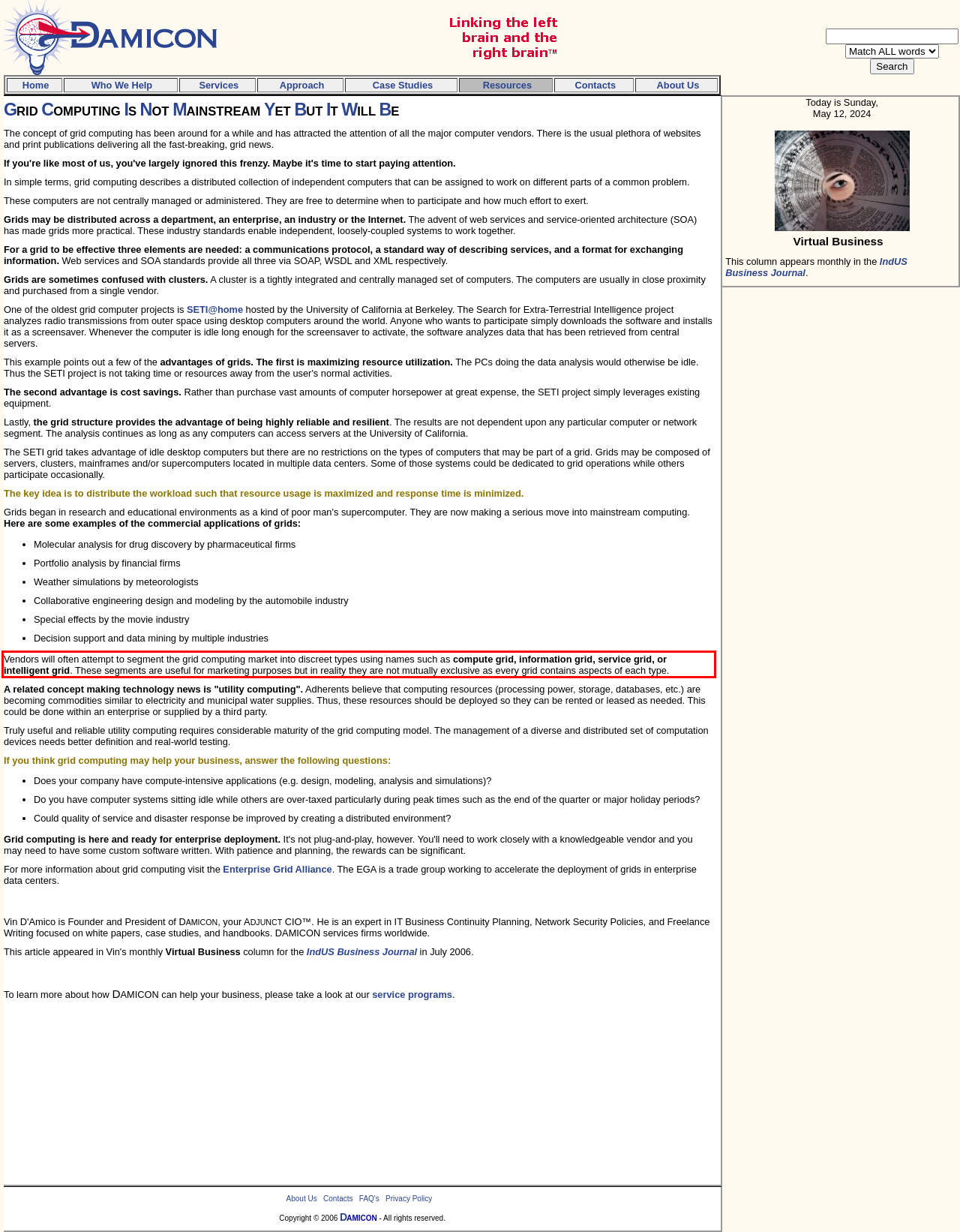Inspect the webpage screenshot that has a red bounding box and use OCR technology to read and display the text inside the red bounding box.

Vendors will often attempt to segment the grid computing market into discreet types using names such as compute grid, information grid, service grid, or intelligent grid. These segments are useful for marketing purposes but in reality they are not mutually exclusive as every grid contains aspects of each type.